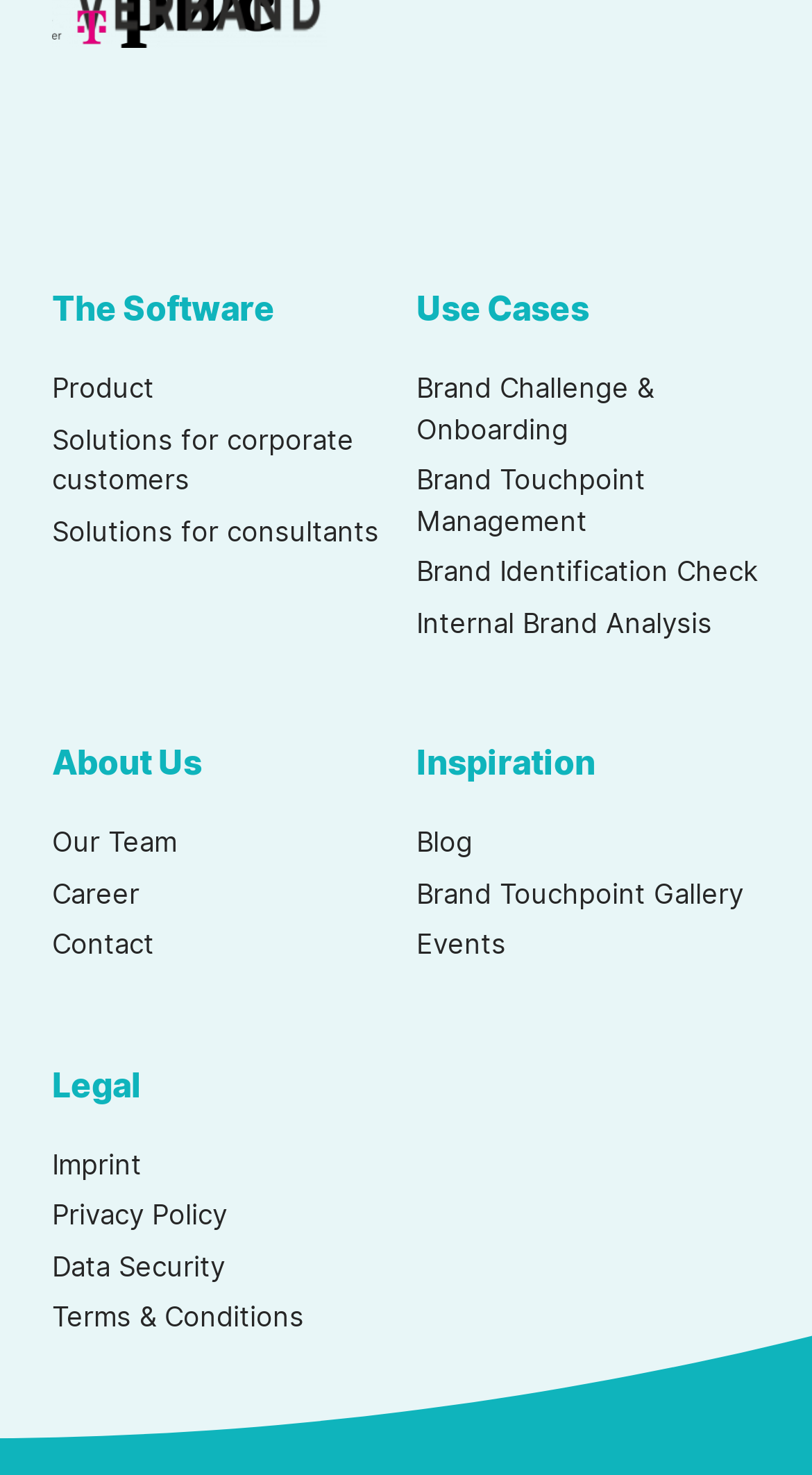Please specify the bounding box coordinates of the element that should be clicked to execute the given instruction: 'View product information'. Ensure the coordinates are four float numbers between 0 and 1, expressed as [left, top, right, bottom].

[0.064, 0.25, 0.19, 0.278]